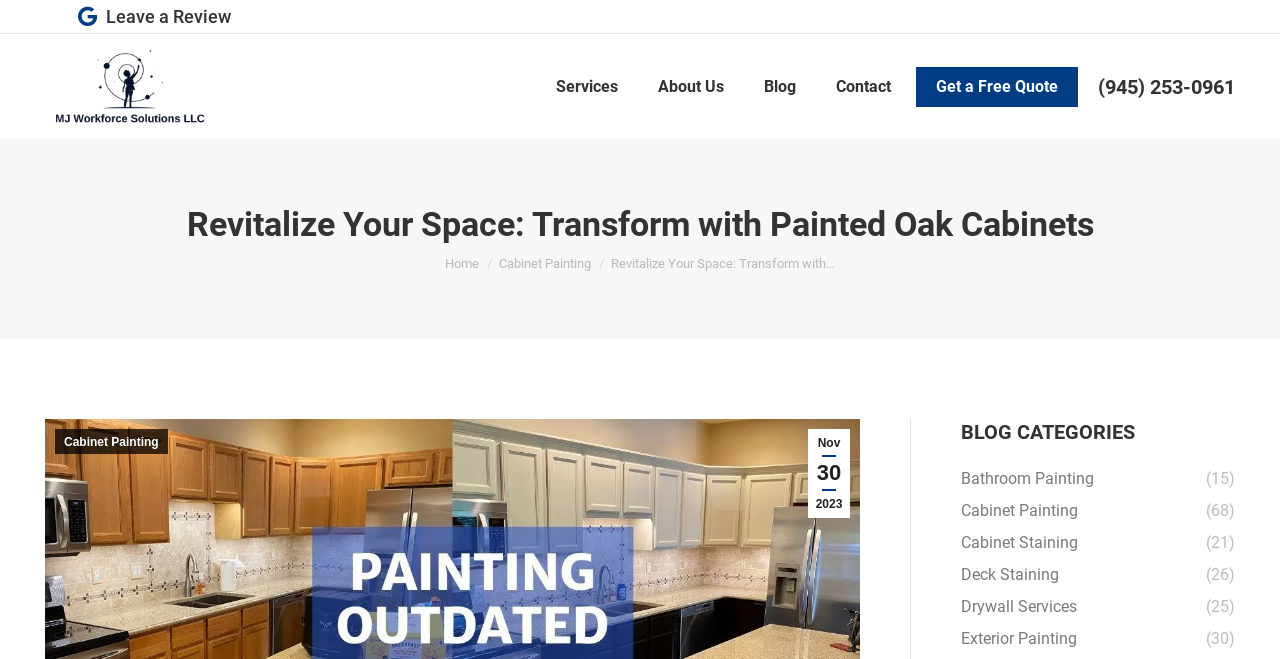Please find and report the primary heading text from the webpage.

Revitalize Your Space: Transform with Painted Oak Cabinets